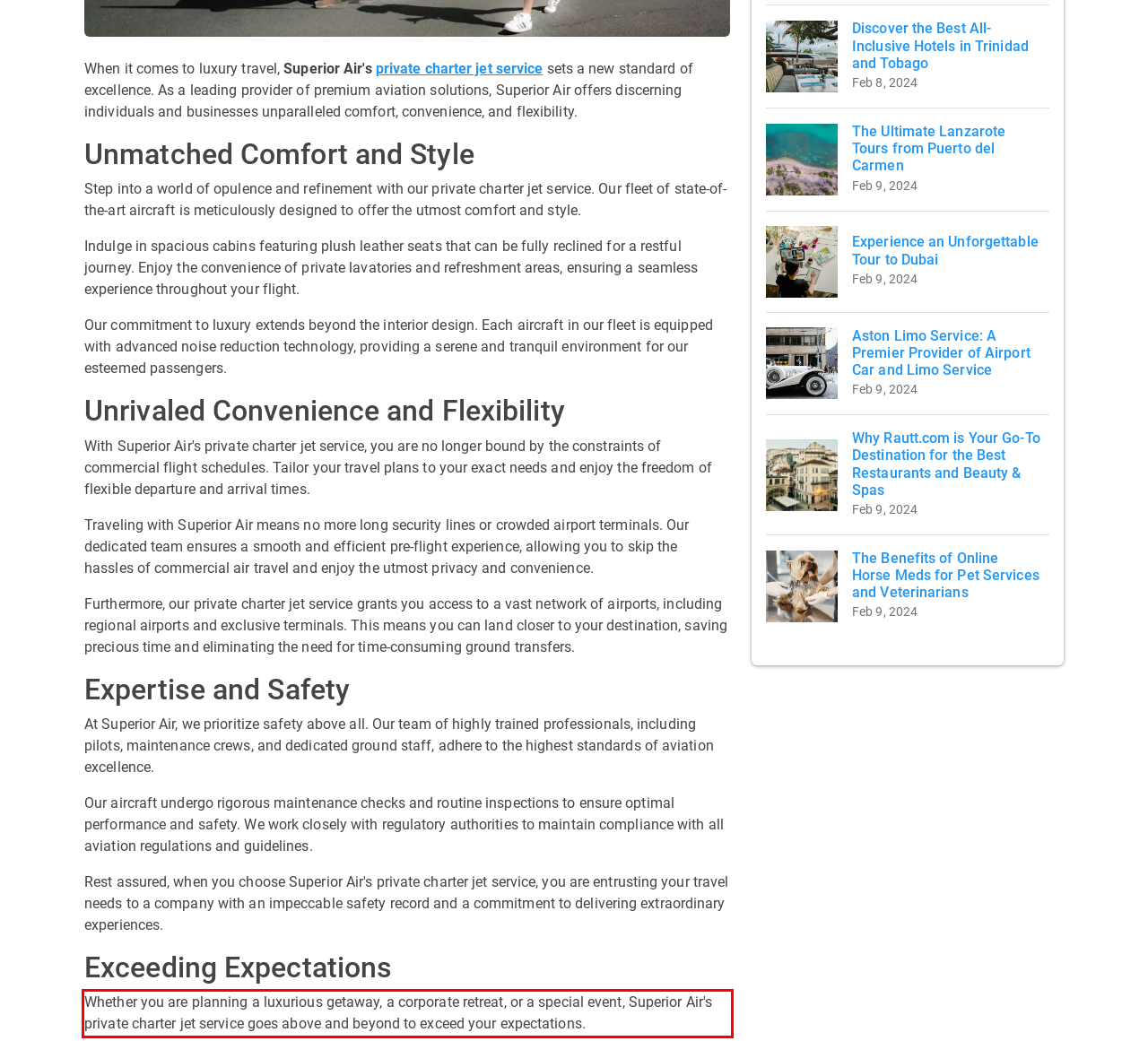Examine the screenshot of the webpage, locate the red bounding box, and generate the text contained within it.

Whether you are planning a luxurious getaway, a corporate retreat, or a special event, Superior Air's private charter jet service goes above and beyond to exceed your expectations.